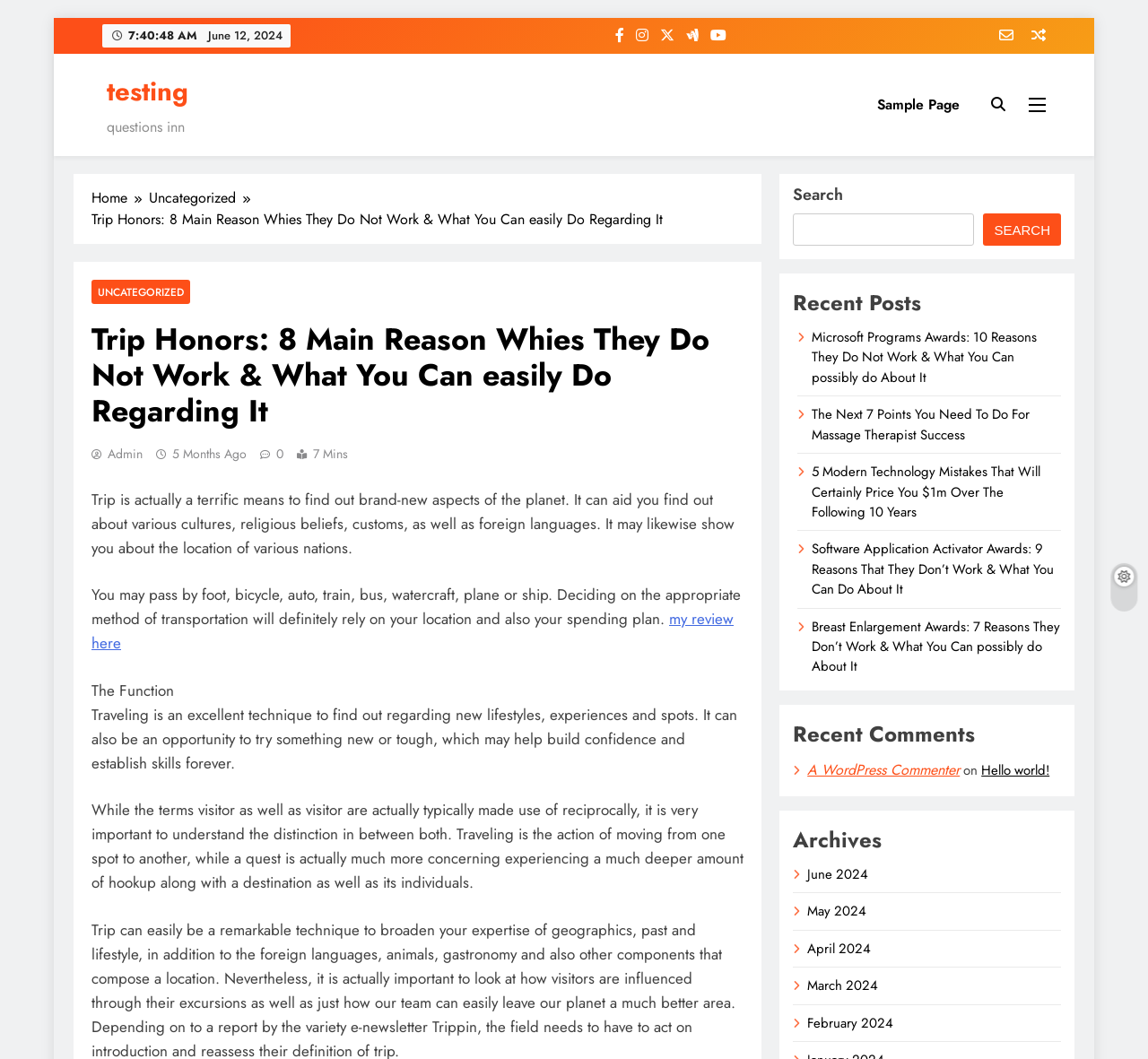Identify the bounding box coordinates for the element you need to click to achieve the following task: "Check the 'Recent Posts'". The coordinates must be four float values ranging from 0 to 1, formatted as [left, top, right, bottom].

[0.691, 0.271, 0.924, 0.301]